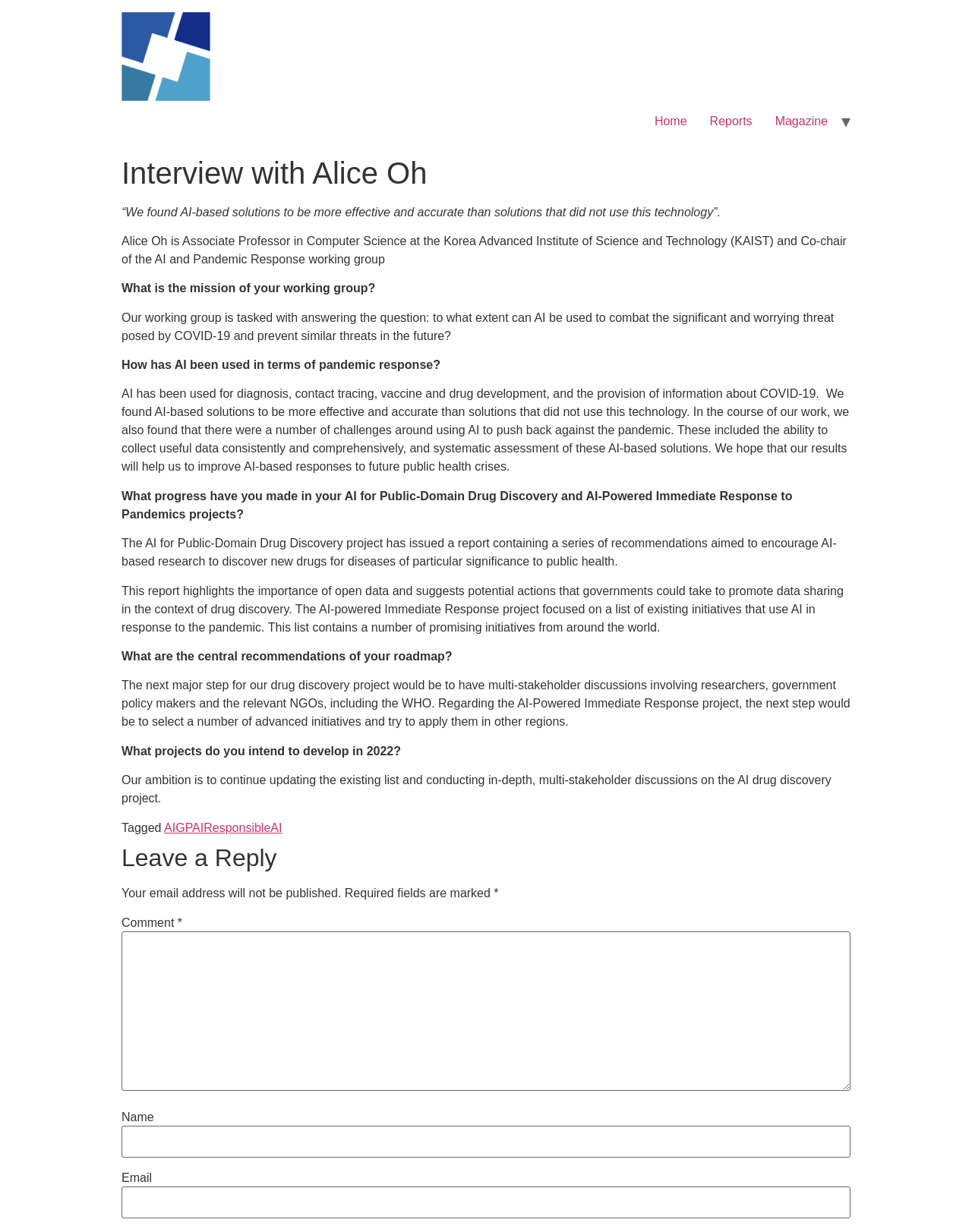Based on the image, provide a detailed response to the question:
What is required to leave a reply on the webpage?

I found the answer by looking at the form at the bottom of the webpage. The form requires a name and a comment to be filled in, and an email address is optional.